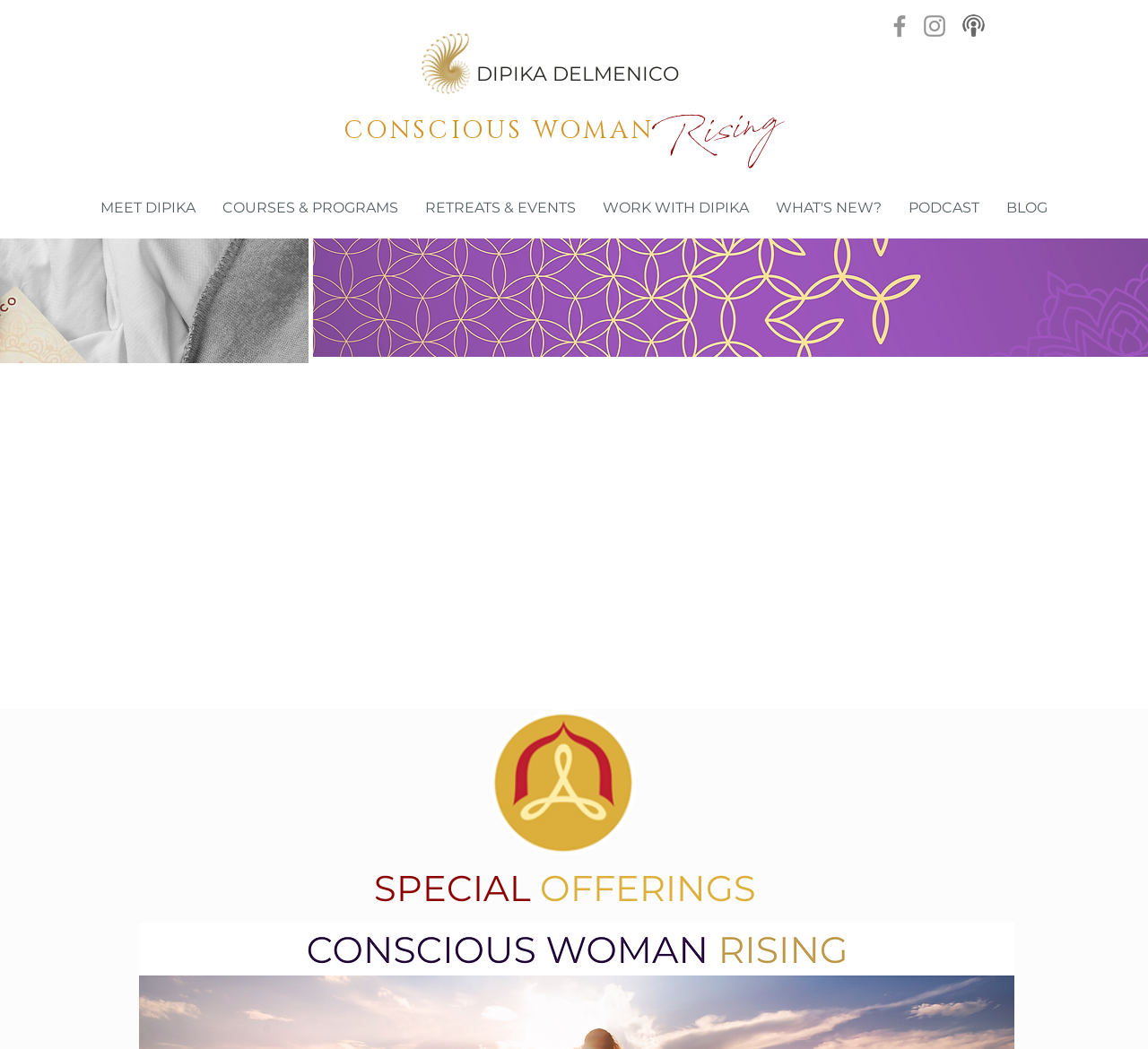Using the provided element description: "WHAT'S NEW?", determine the bounding box coordinates of the corresponding UI element in the screenshot.

[0.664, 0.177, 0.78, 0.22]